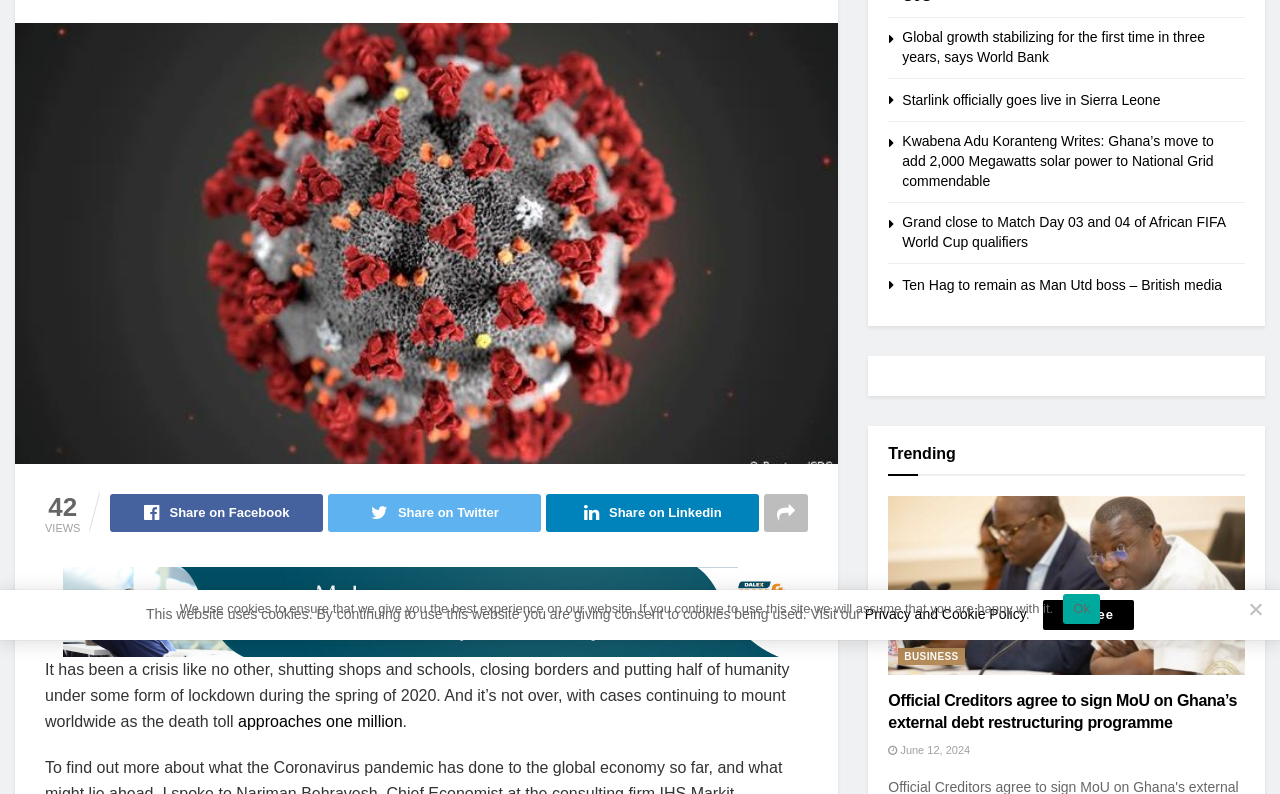Given the element description "I Agree" in the screenshot, predict the bounding box coordinates of that UI element.

[0.815, 0.756, 0.886, 0.793]